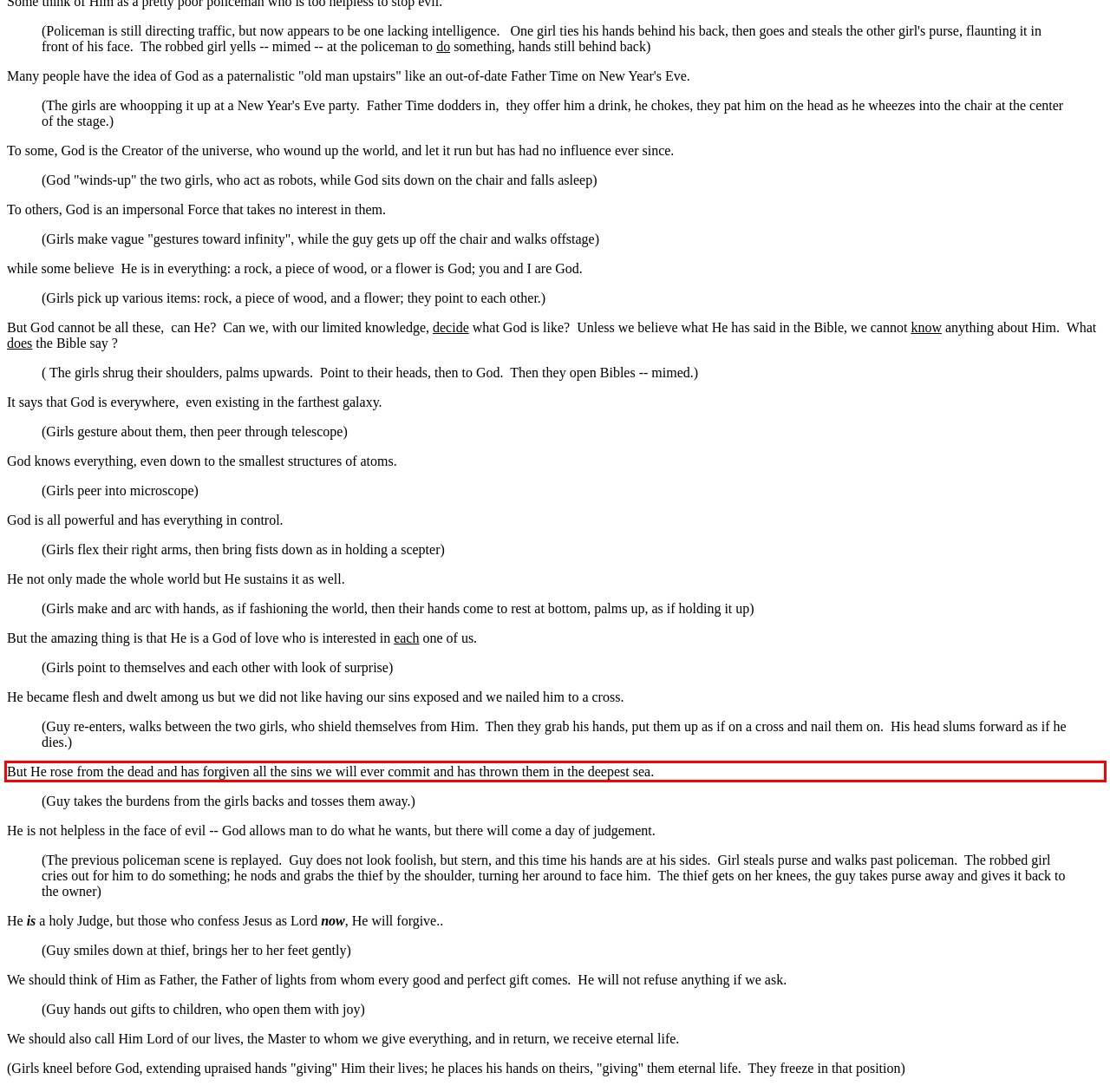You are provided with a screenshot of a webpage featuring a red rectangle bounding box. Extract the text content within this red bounding box using OCR.

But He rose from the dead and has forgiven all the sins we will ever commit and has thrown them in the deepest sea.